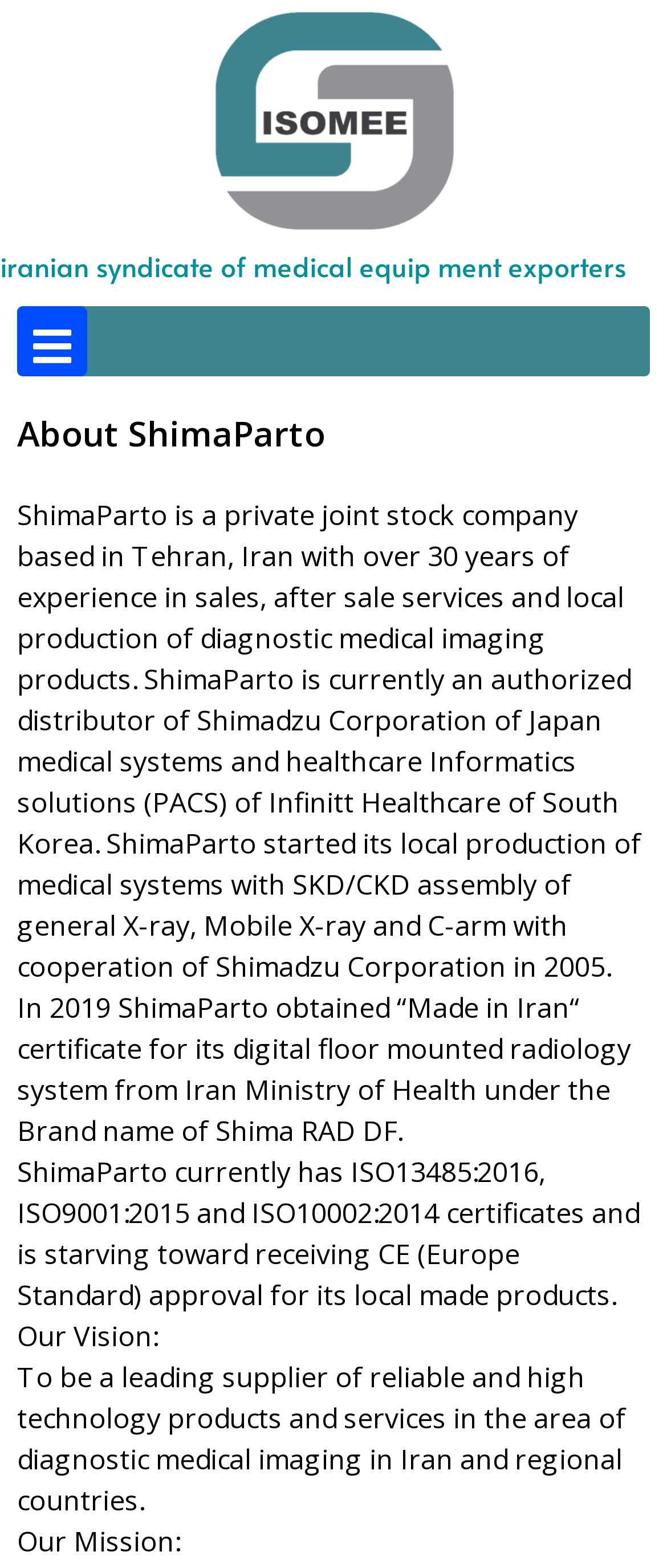Create a detailed summary of the webpage's content and design.

The webpage is about ShimaParto, a private joint stock company based in Tehran, Iran. At the top of the page, there is a figure, likely a logo or an image, that spans the entire width of the page. Below the figure, there is a static text element displaying the text "iranian syndicate of medical equip ment exporters".

The main content of the page is divided into sections, each with a clear heading. The first section is titled "About ShimaParto" and provides a brief overview of the company's history, experience, and products. This section is located near the top of the page, taking up about a quarter of the page's height.

Below the "About ShimaParto" section, there are three paragraphs of text that provide more information about the company's achievements, certifications, and vision. These paragraphs are stacked vertically, with the first paragraph discussing the company's local production of medical systems, the second paragraph mentioning the "Made in Iran" certificate, and the third paragraph listing the company's certifications.

Further down the page, there are two sections titled "Our Vision" and "Our Mission", each with a brief statement describing the company's goals and objectives. These sections are located near the bottom of the page, with the "Our Vision" section taking up about a tenth of the page's height and the "Our Mission" section taking up about a twentieth of the page's height.

Overall, the webpage has a simple and organized layout, with clear headings and concise text that provides information about ShimaParto's history, products, and goals.